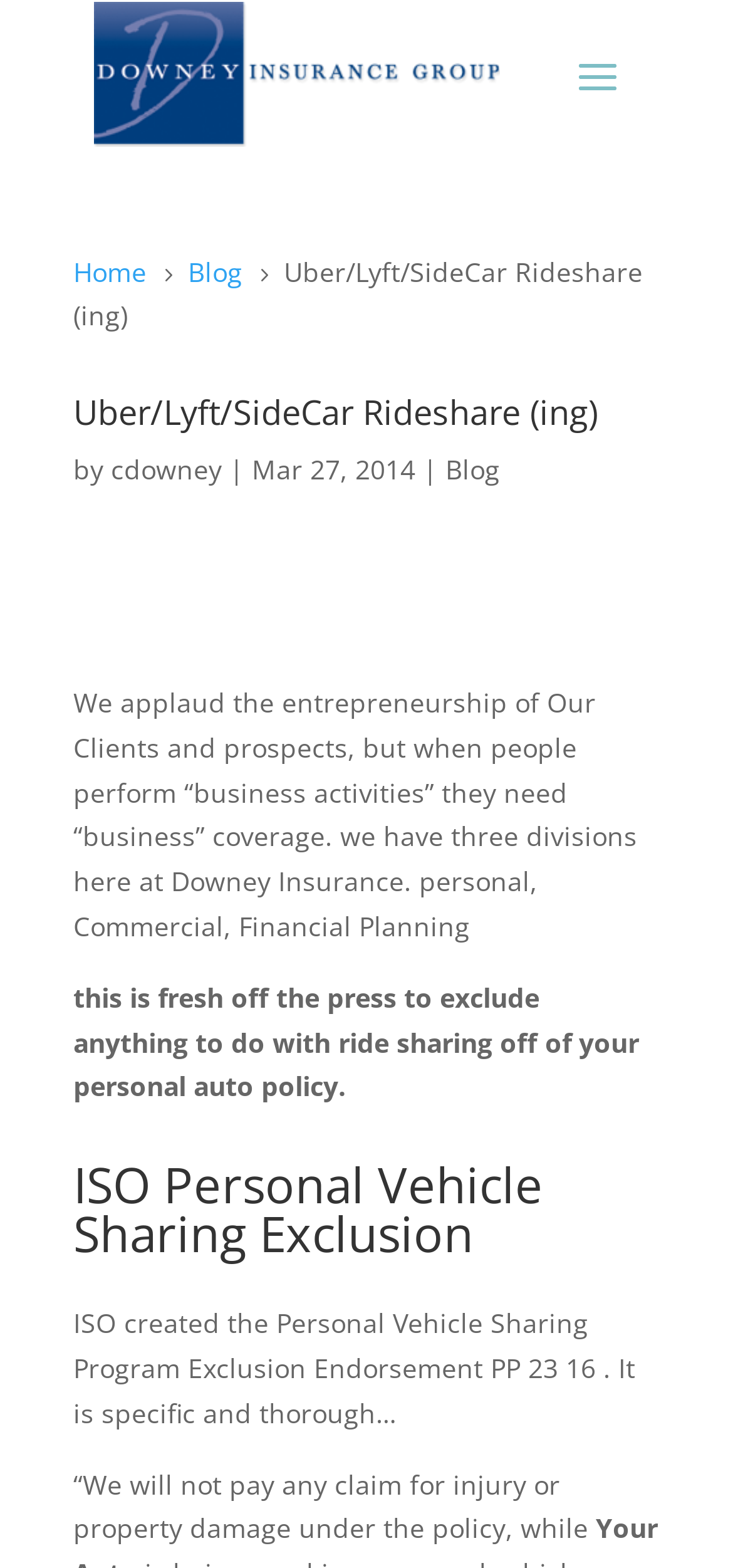Who created the Personal Vehicle Sharing Program Exclusion Endorsement?
Based on the image, provide your answer in one word or phrase.

ISO